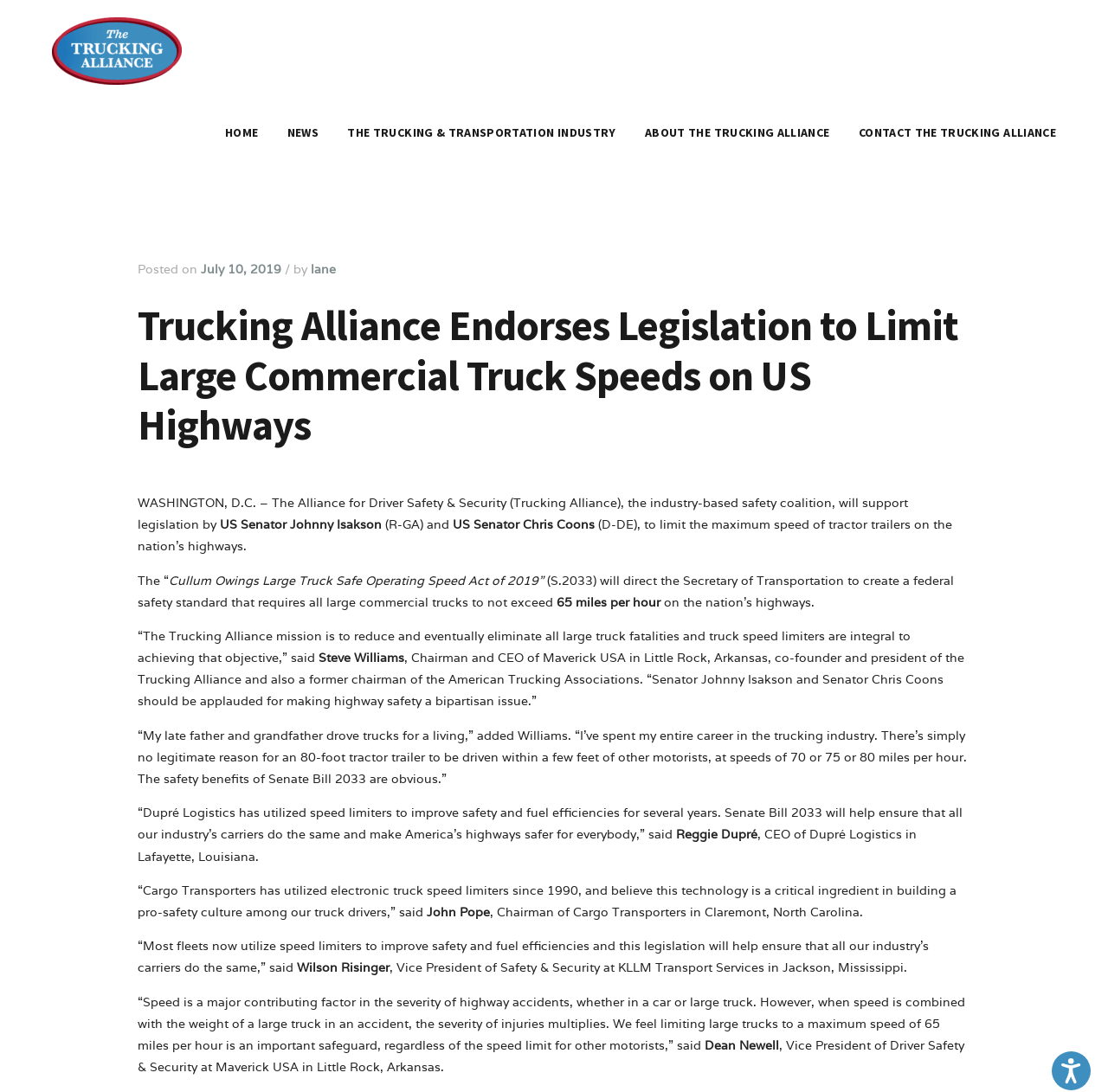Given the following UI element description: "The Trucking & Transportation Industry", find the bounding box coordinates in the webpage screenshot.

[0.743, 0.927, 0.953, 0.944]